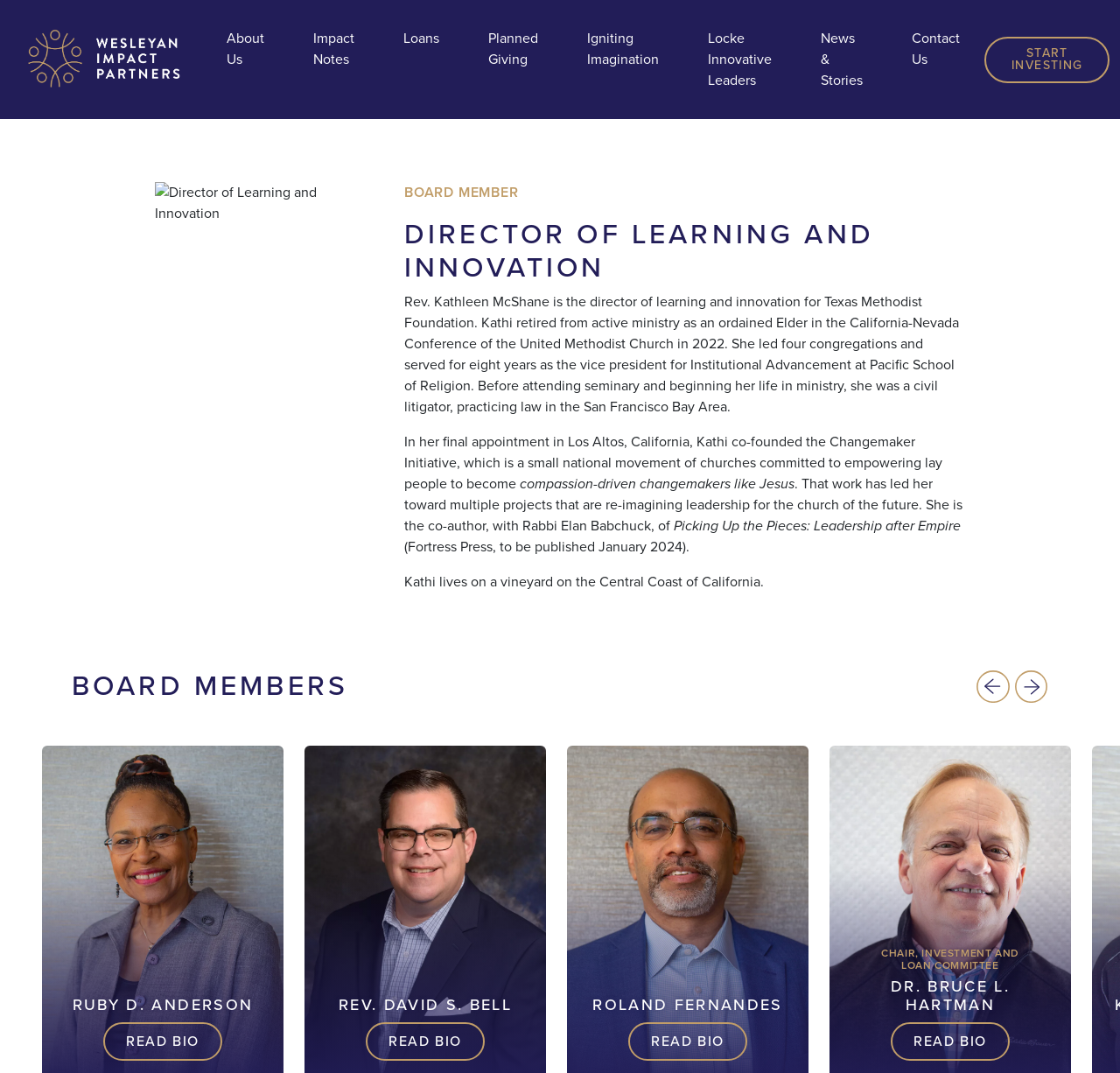Find the bounding box coordinates for the area that should be clicked to accomplish the instruction: "start investing".

[0.879, 0.034, 0.991, 0.077]